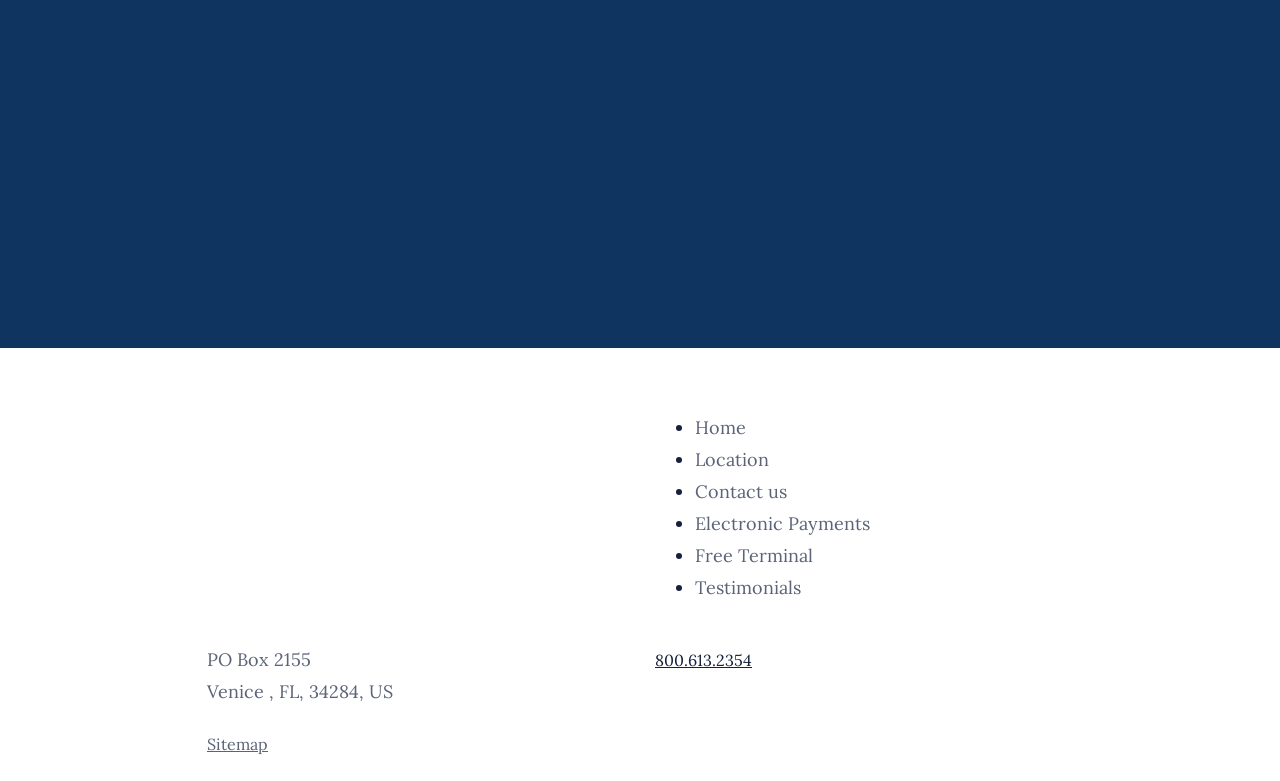Pinpoint the bounding box coordinates of the area that should be clicked to complete the following instruction: "Click on the 'Electronic Payments' link". The coordinates must be given as four float numbers between 0 and 1, i.e., [left, top, right, bottom].

[0.543, 0.65, 0.68, 0.691]